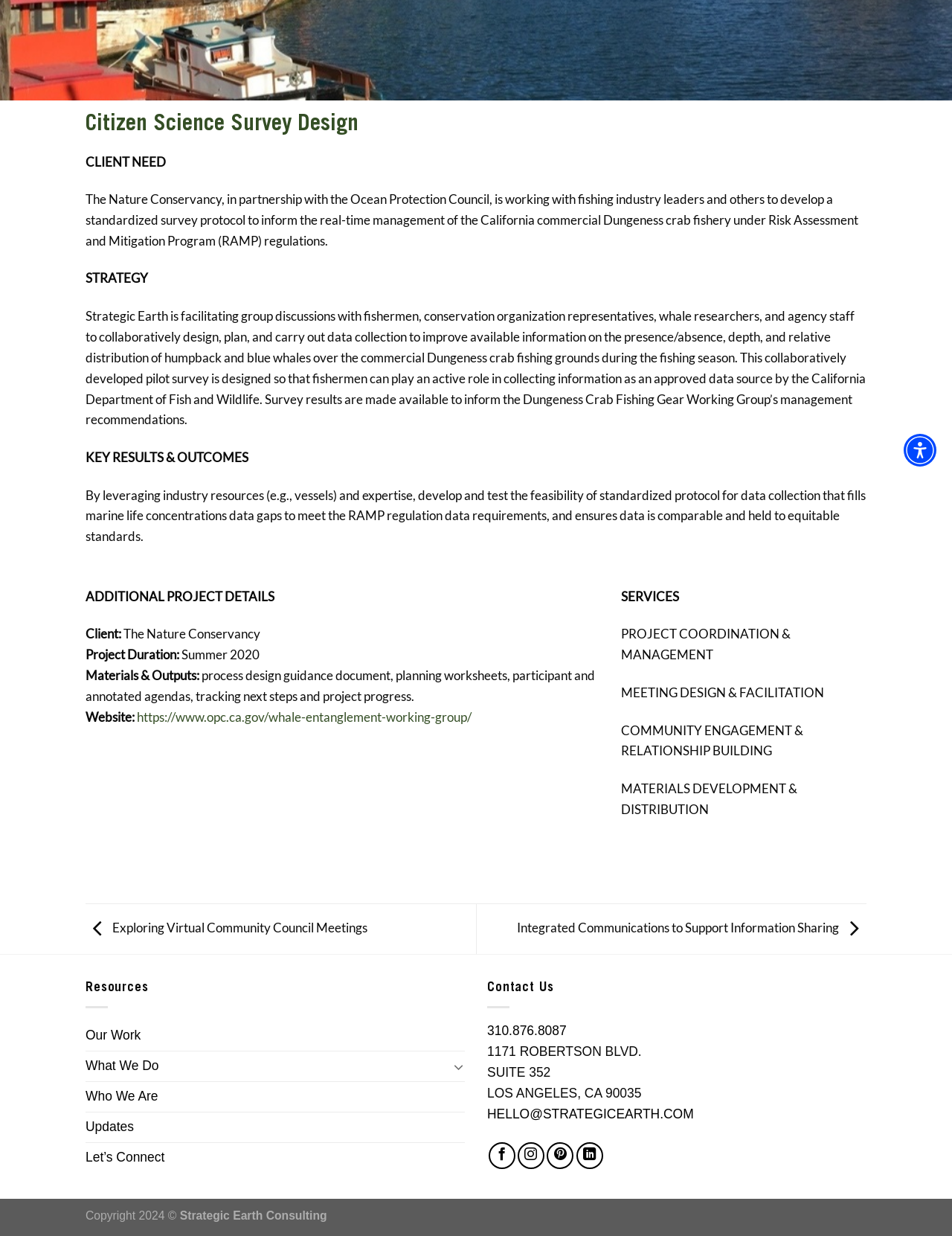Please specify the bounding box coordinates in the format (top-left x, top-left y, bottom-right x, bottom-right y), with all values as floating point numbers between 0 and 1. Identify the bounding box of the UI element described by: https://www.opc.ca.gov/whale-entanglement-working-group/

[0.144, 0.574, 0.495, 0.586]